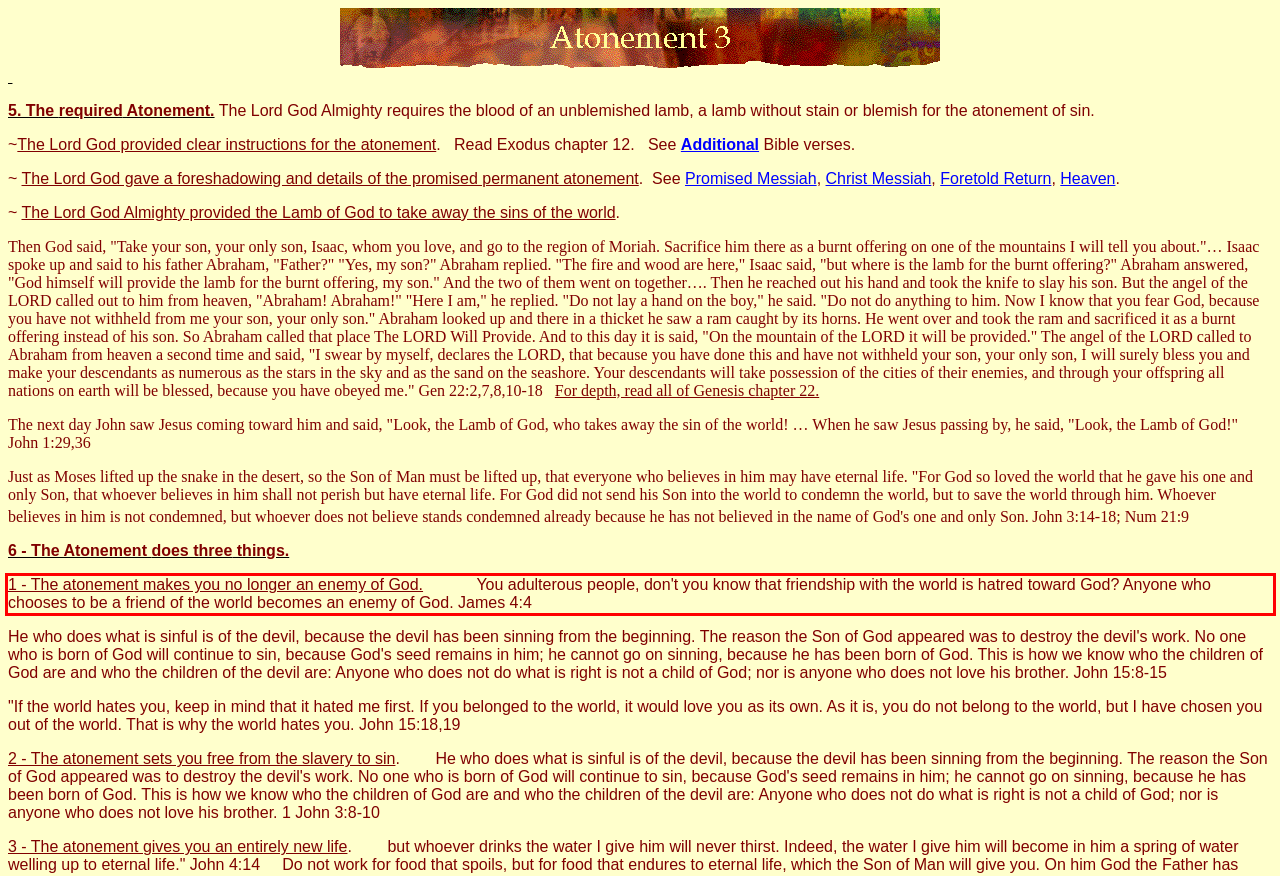There is a screenshot of a webpage with a red bounding box around a UI element. Please use OCR to extract the text within the red bounding box.

1 - The atonement makes you no longer an enemy of God. You adulterous people, don't you know that friendship with the world is hatred toward God? Anyone who chooses to be a friend of the world becomes an enemy of God. James 4:4